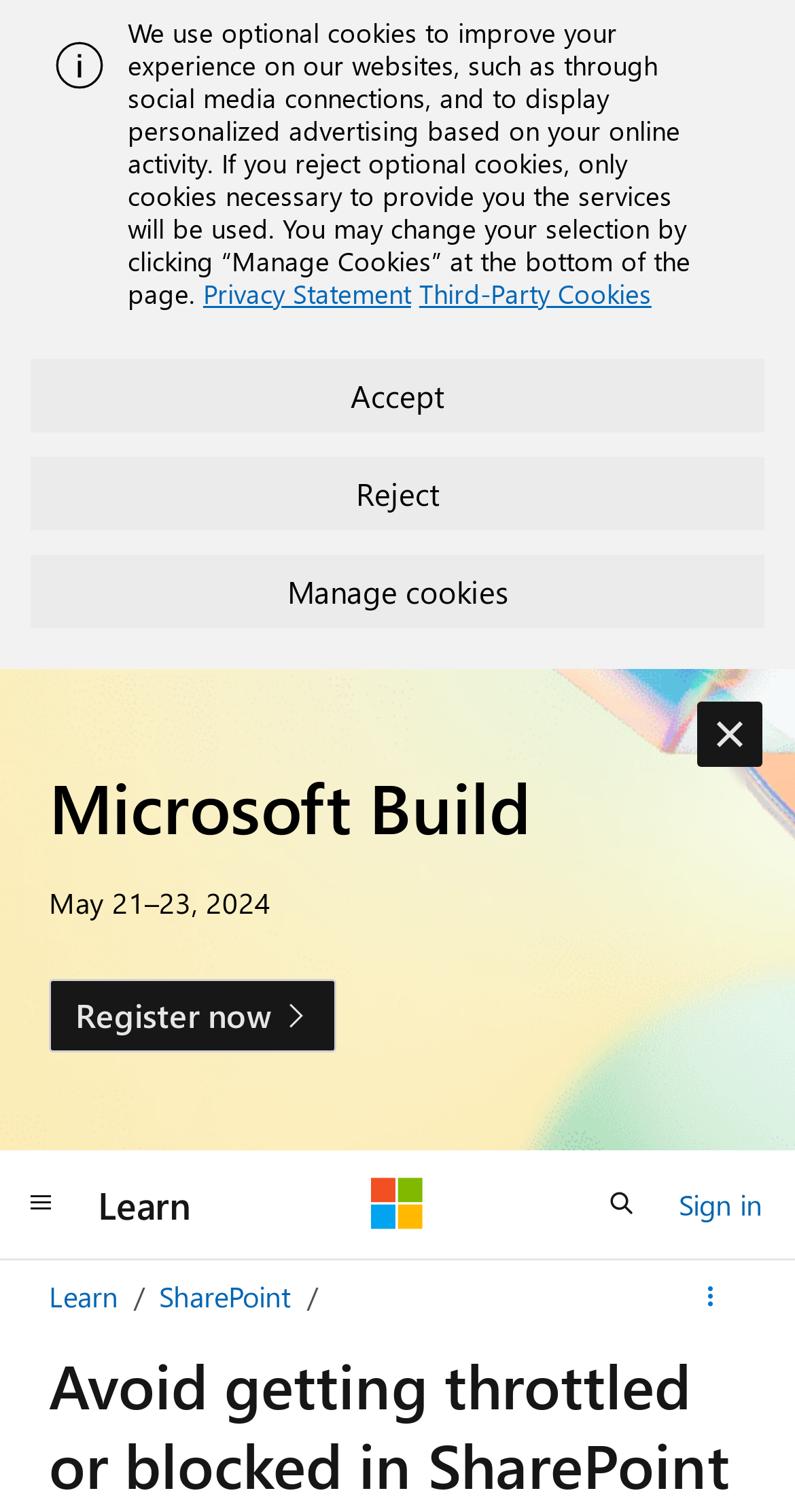Use a single word or phrase to answer this question: 
How many links are in the top navigation bar?

4